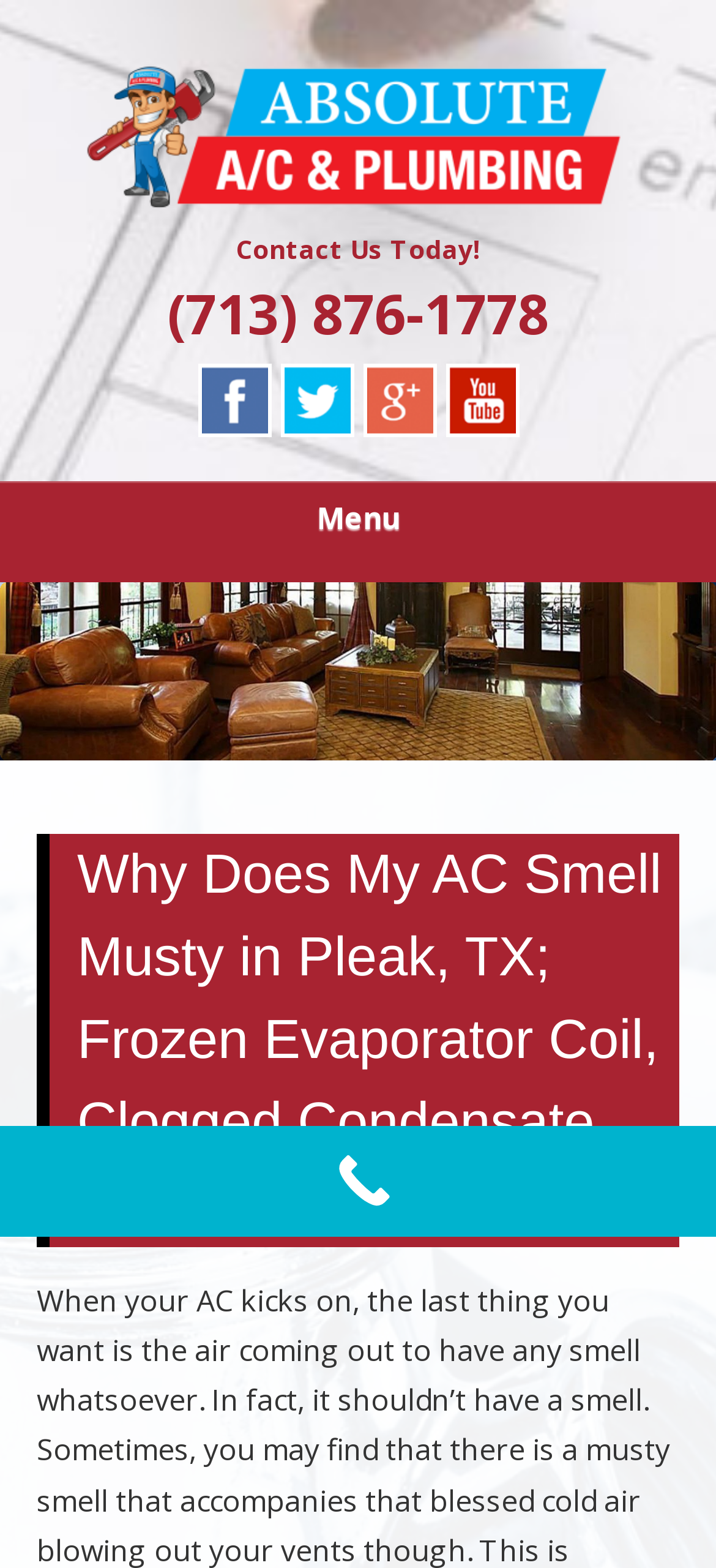Given the description "Absolute Plumbing & Mechanical", provide the bounding box coordinates of the corresponding UI element.

[0.154, 0.028, 0.897, 0.188]